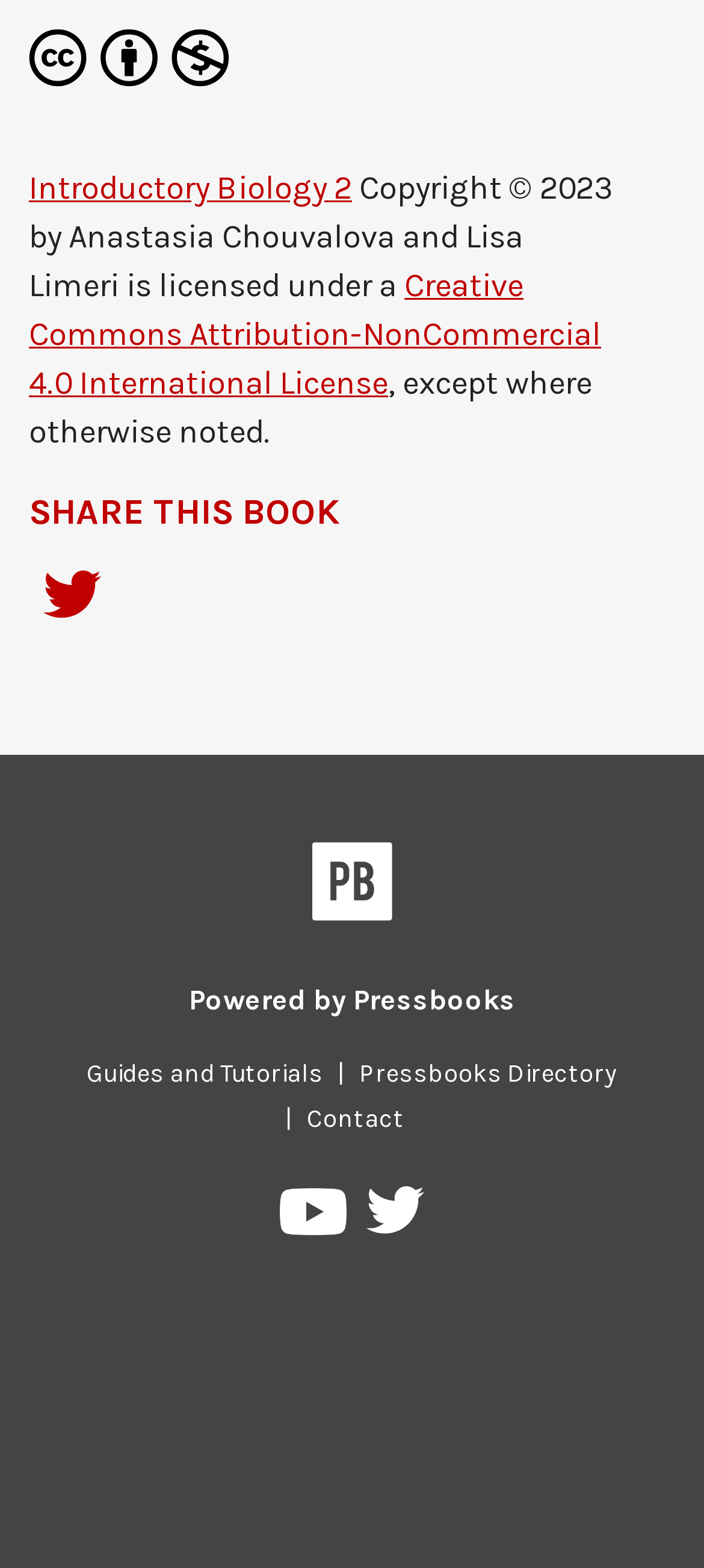What is the license of the book?
Examine the image and give a concise answer in one word or a short phrase.

Creative Commons Attribution-NonCommercial 4.0 International License